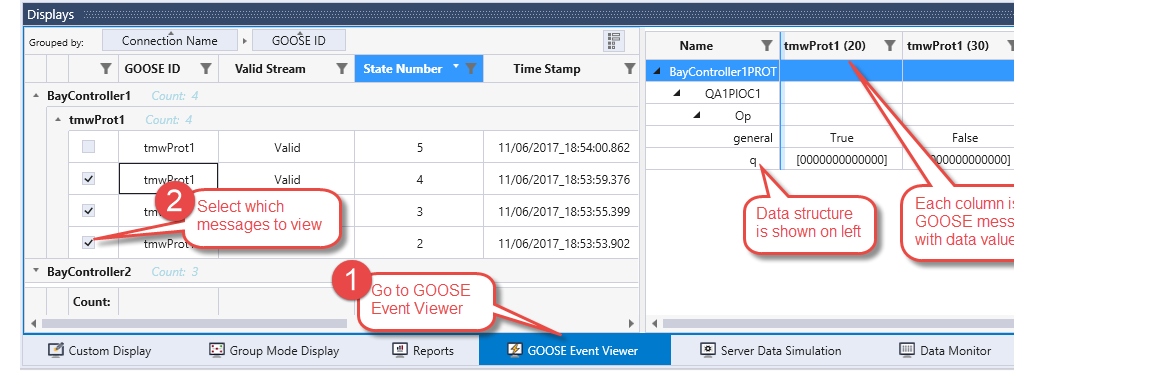Elaborate on all the elements present in the image.

The image features a user interface from the GOOSE Event Viewer, showcasing two main sections for monitoring GOOSE message streams. On the left, two Bay Controllers, `tmwProt1` and `tmwProt2`, display a summarized count of messages received, with options to select specific messages to view. The right section outlines detailed data structures for `tmwProt1`, revealing operational states alongside timestamps corresponding to message state changes. Notably, visual cues are marked for user interaction, guiding them to access the GOOSE Event Viewer for real-time data analysis. The layout effectively facilitates the monitoring and management of GOOSE messages, emphasizing the interconnectedness of system components through structured data presentation.